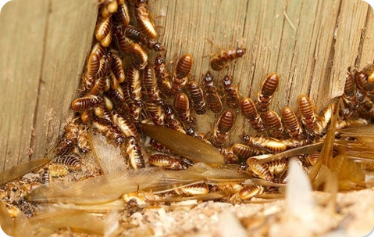What is the consequence of termite infestation?
Could you answer the question with a detailed and thorough explanation?

The image highlights the wood's structural integrity being compromised by these invasive pests, emphasizing the potential damage that termite infestations can cause if left unchecked.